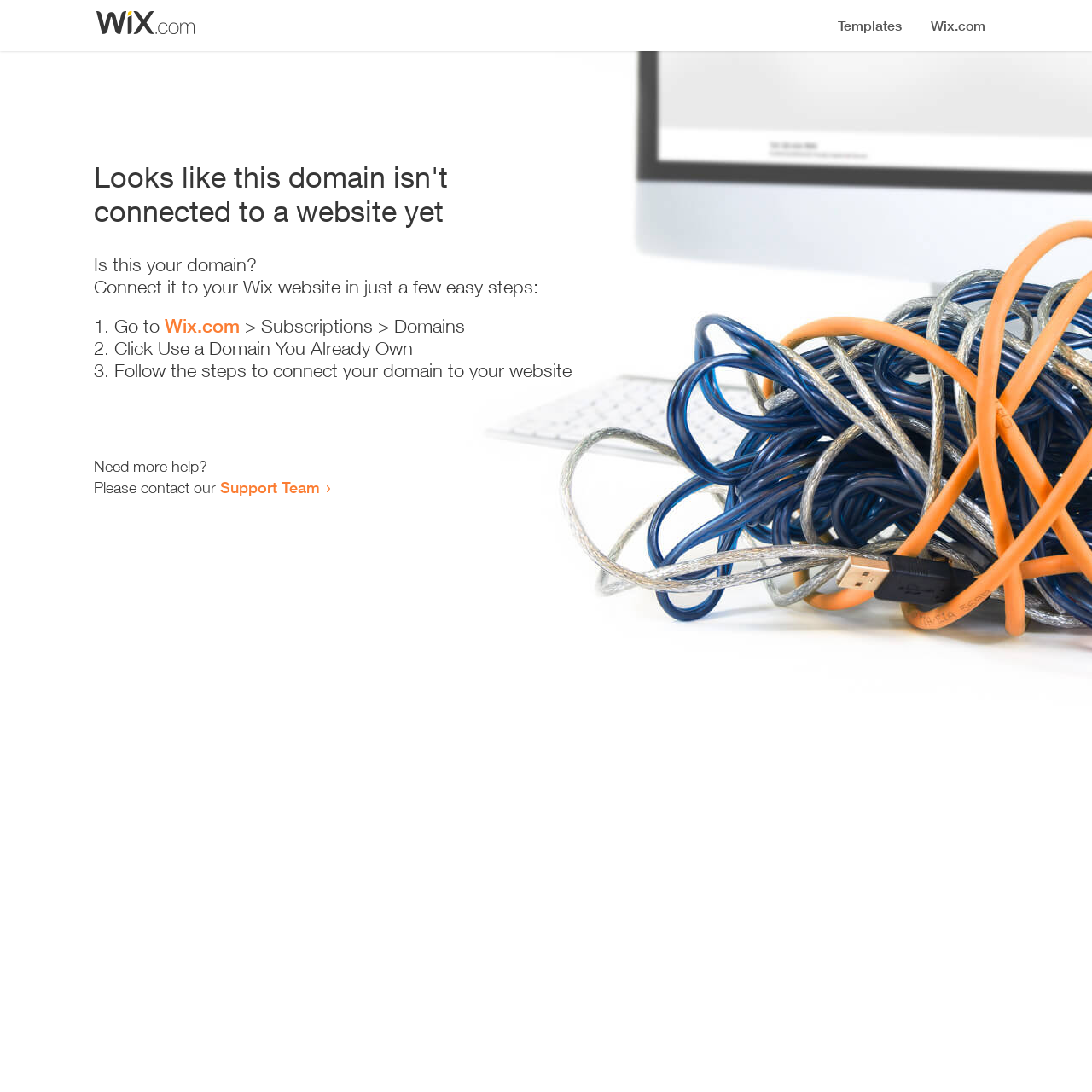From the given element description: "Wix.com", find the bounding box for the UI element. Provide the coordinates as four float numbers between 0 and 1, in the order [left, top, right, bottom].

[0.151, 0.288, 0.22, 0.309]